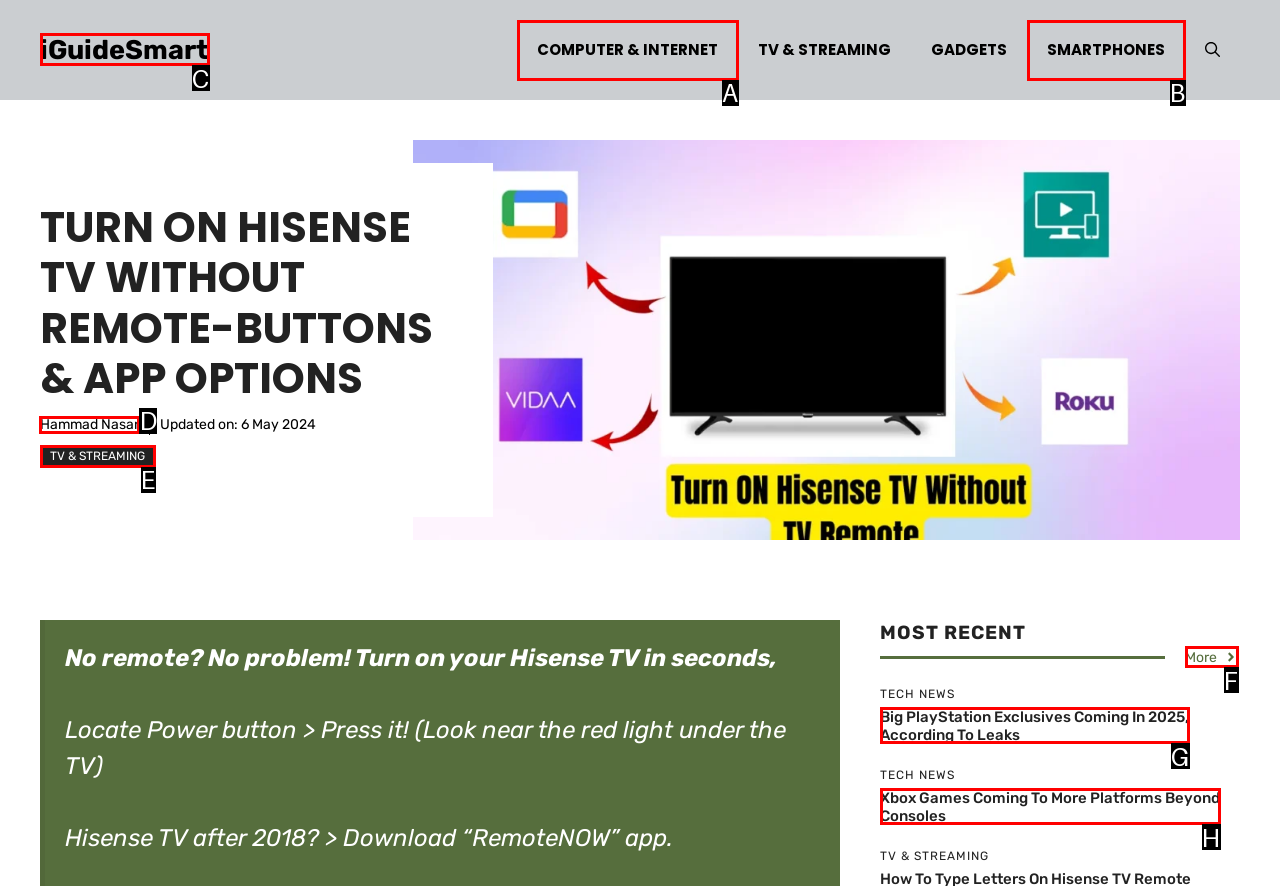Decide which letter you need to select to fulfill the task: Read the article by Hammad Nasar
Answer with the letter that matches the correct option directly.

D